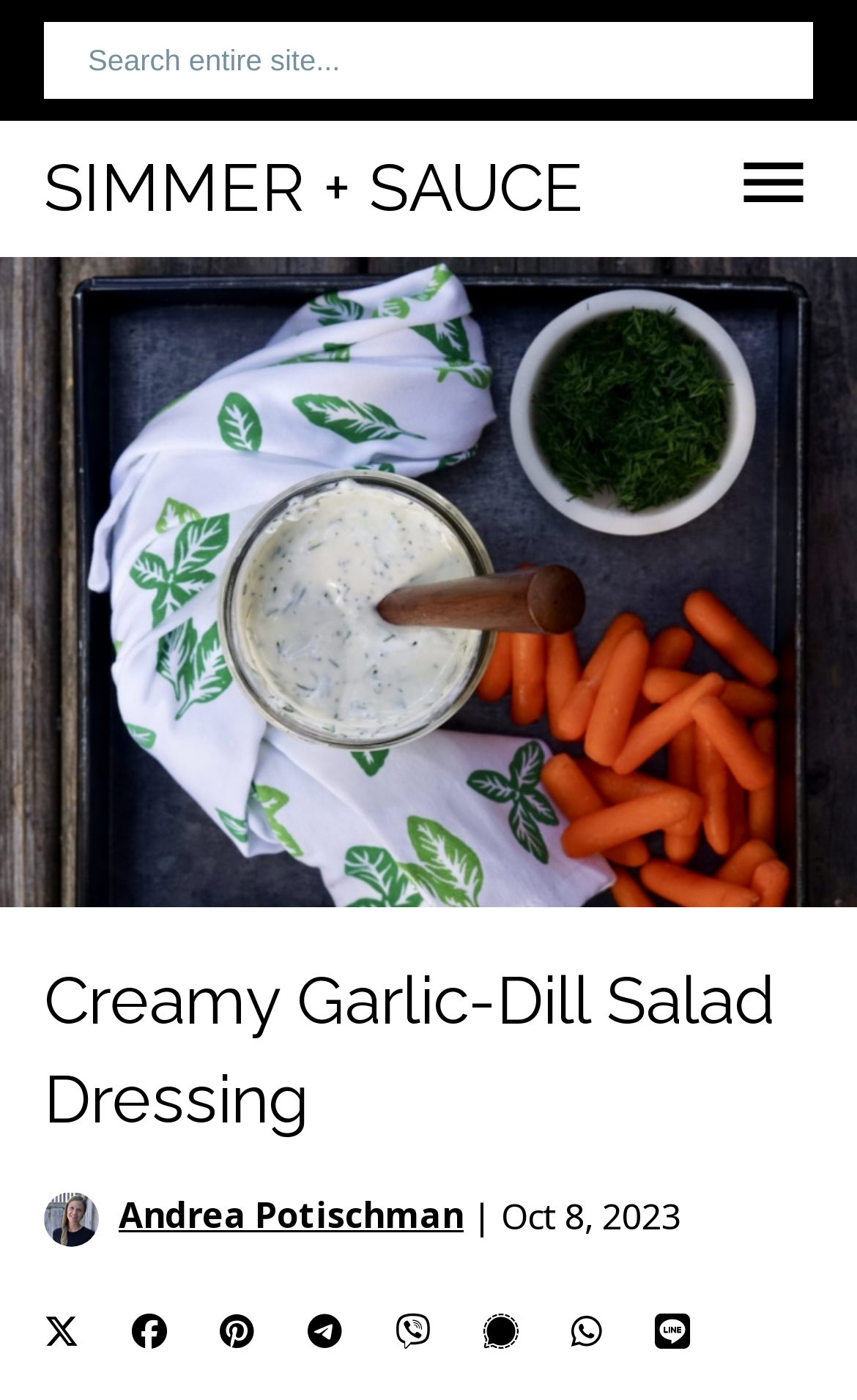Locate the bounding box coordinates of the element that should be clicked to fulfill the instruction: "Search entire site".

[0.051, 0.016, 0.949, 0.071]